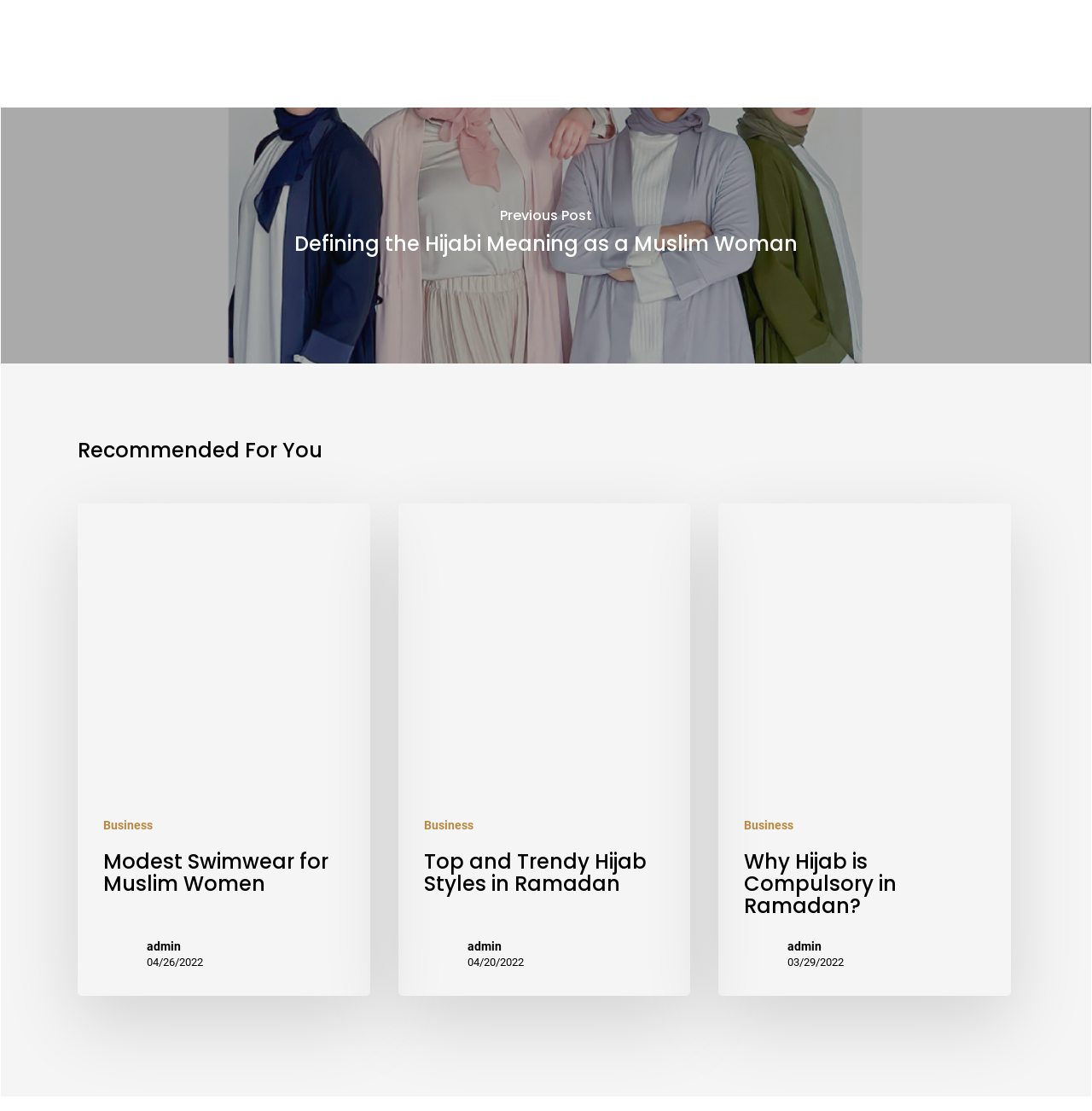Find the bounding box coordinates of the element I should click to carry out the following instruction: "Explore the 'Top and Trendy Hijab Styles in Ramadan' heading".

[0.388, 0.766, 0.609, 0.806]